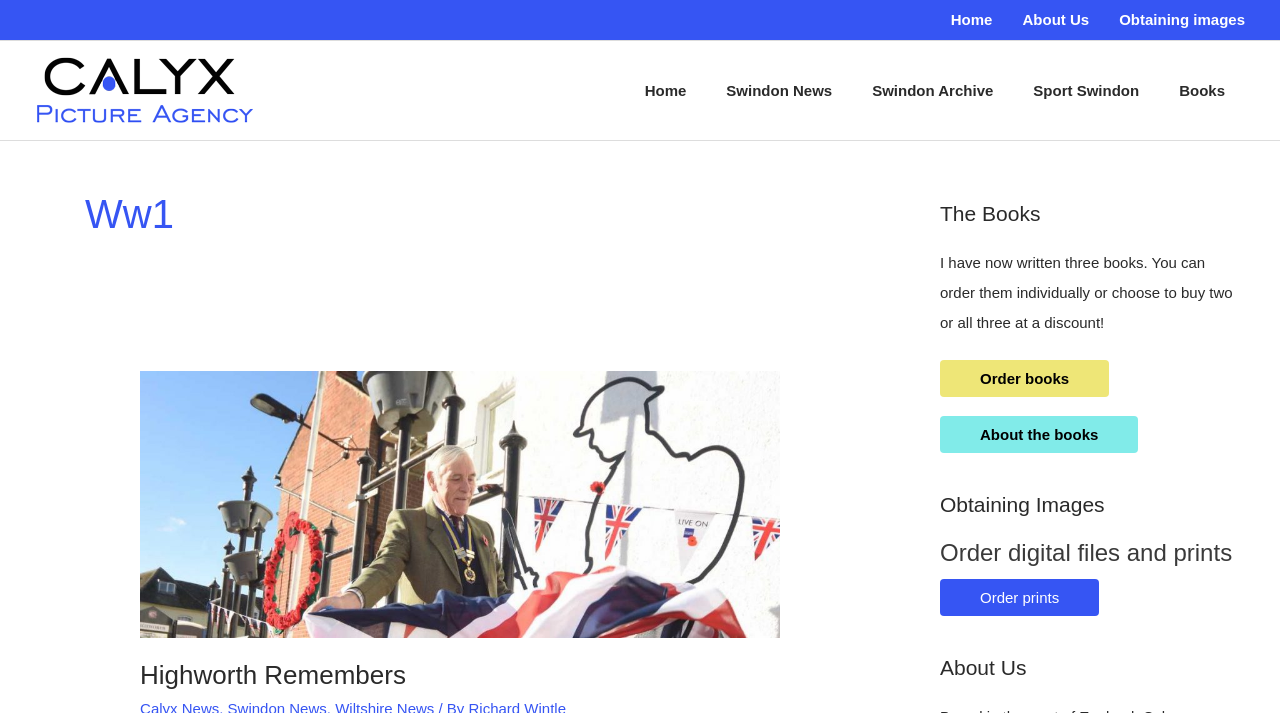What type of content is available in the 'Books' section?
Answer with a single word or phrase, using the screenshot for reference.

Information about books